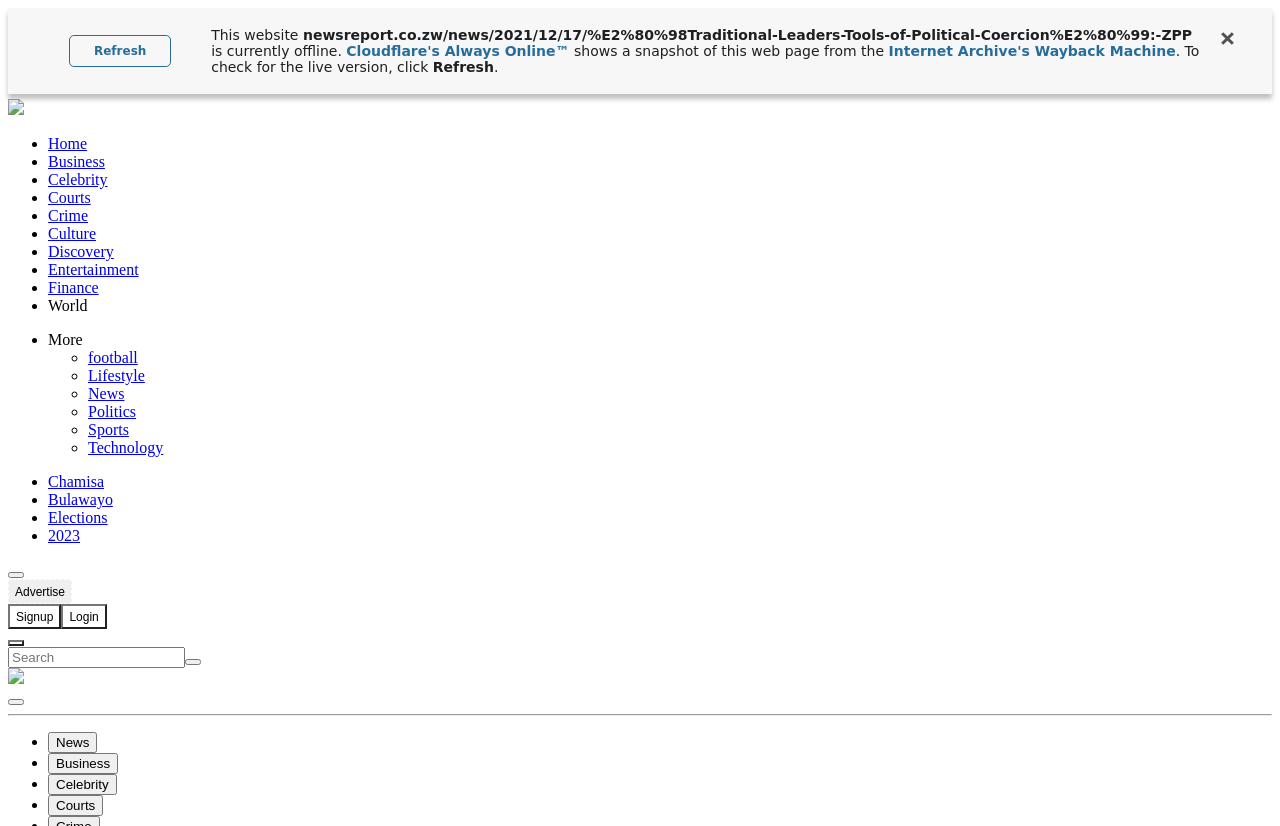Produce an extensive caption that describes everything on the webpage.

This webpage appears to be a news article page from a website called "newsreport.co.zw". The page is currently offline, and a snapshot of the webpage is being displayed from the Internet Archive's Wayback Machine.

At the top of the page, there is a layout table with a refresh link on the left and a message on the right indicating that the website is currently offline. Below this table, there is a horizontal list of links, including "Home", "Business", "Celebrity", and others, which appear to be categories or sections of the website.

On the left side of the page, there is a vertical list of links, including "Chamisa", "Bulawayo", "Elections", and "2023", which may be related to news articles or topics. Below this list, there are buttons for "Advertise", "Signup", and "Login".

In the middle of the page, there is a search textbox with a button next to it. Below the search box, there are several buttons and images, which may be related to social media or other website features.

At the bottom of the page, there is a horizontal separator line, followed by another horizontal list of links, including "News", "Business", and "Celebrity", which may be related to news categories or sections.

Overall, the webpage appears to be a news article page with various links and features related to news categories, search, and user interaction.